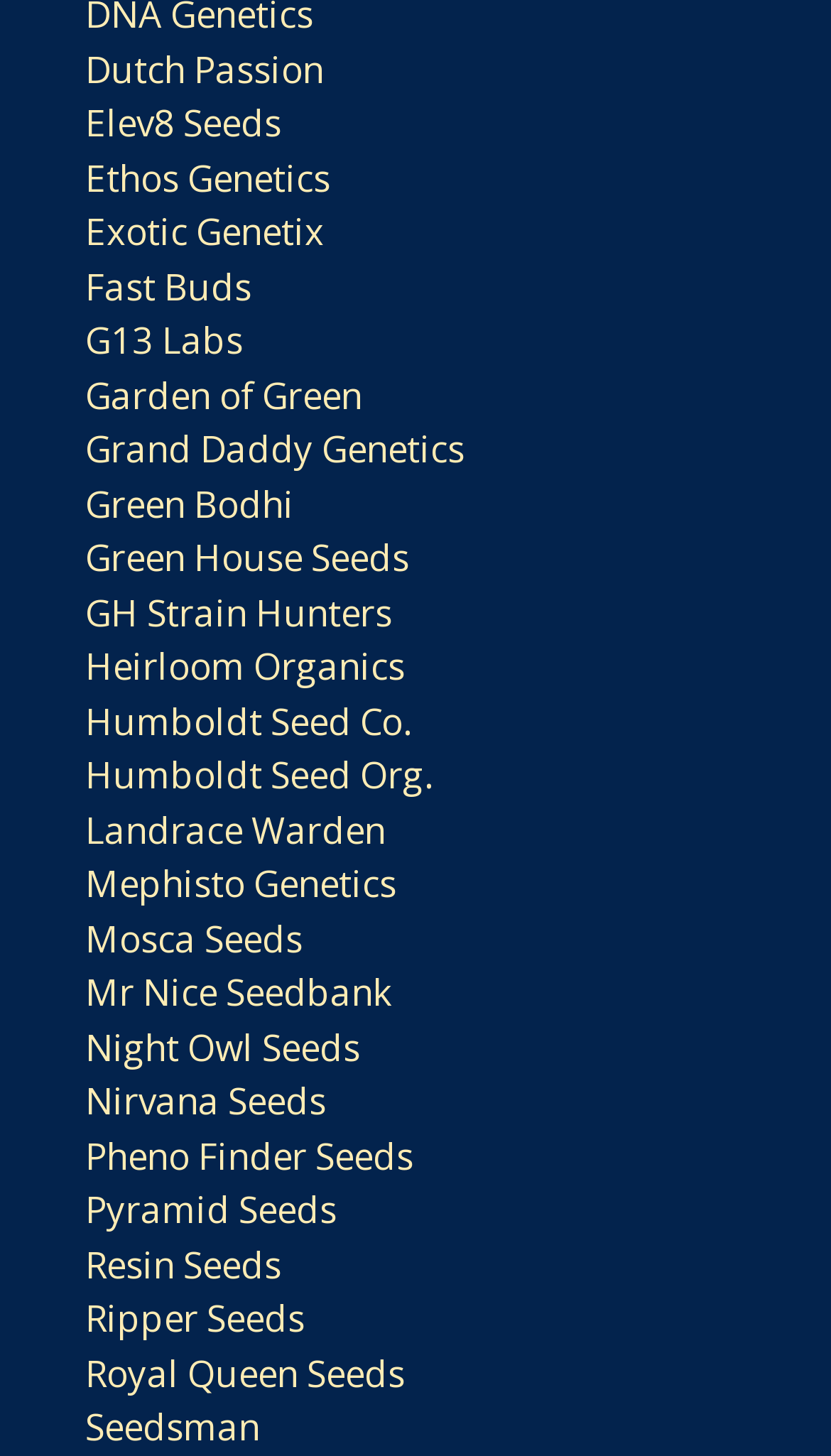Please identify the bounding box coordinates of the clickable area that will allow you to execute the instruction: "browse Fast Buds".

[0.103, 0.18, 0.303, 0.213]